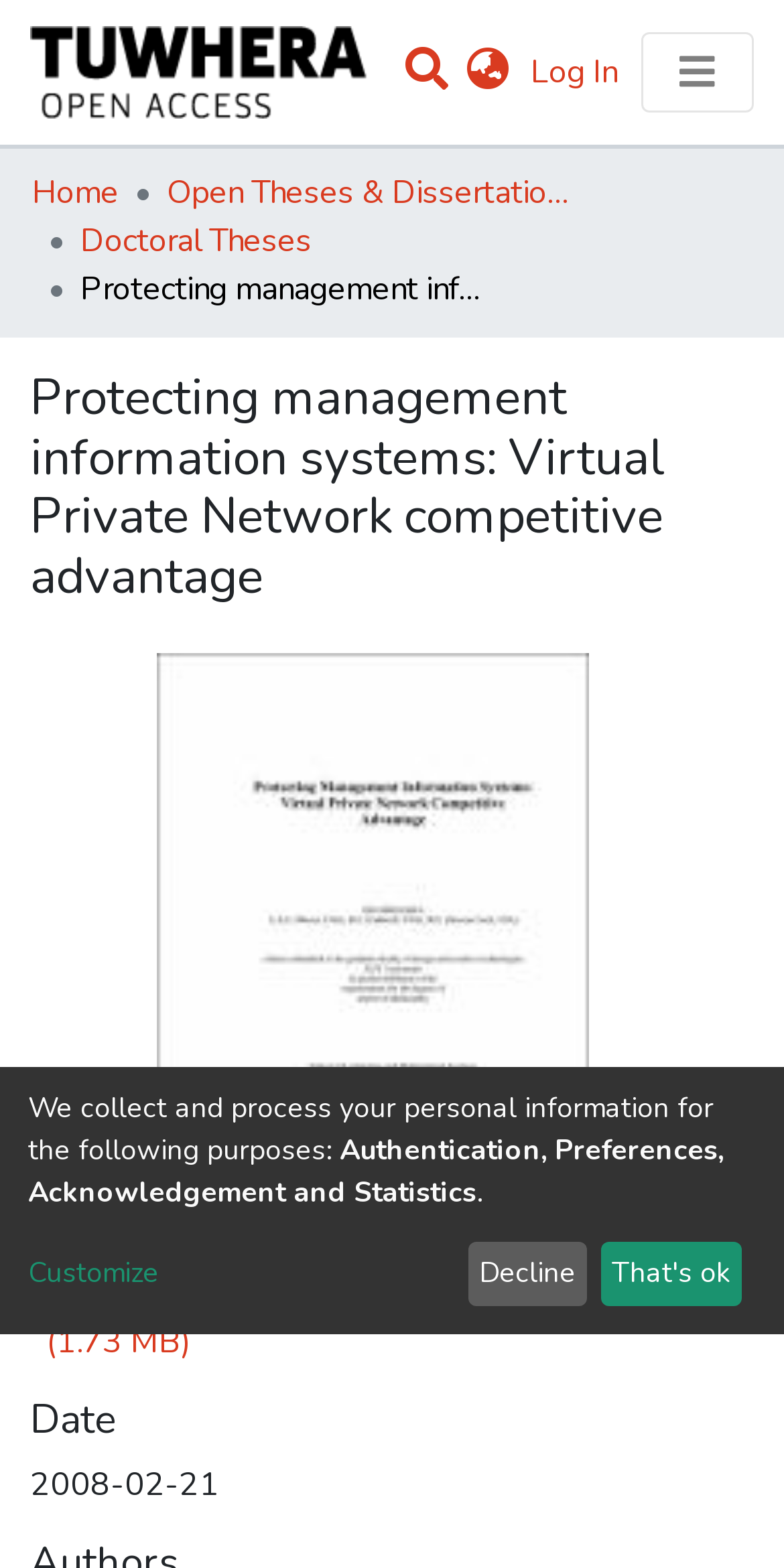Analyze the image and answer the question with as much detail as possible: 
What is the purpose of collecting personal information?

The purpose of collecting personal information is stated in the static text below the 'Protecting management information systems...' heading, which includes 'Authentication, Preferences, Acknowledgement and Statistics'.